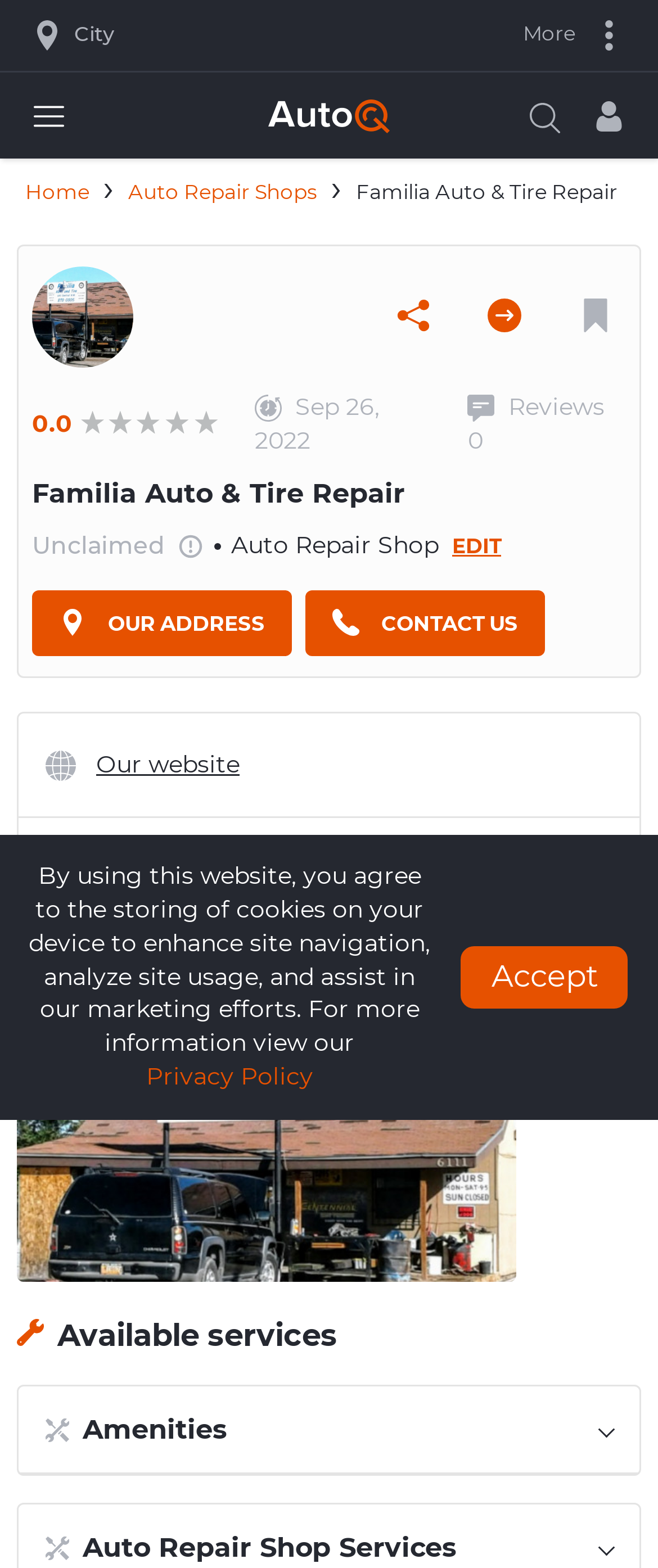Please reply to the following question with a single word or a short phrase:
How many images are there on the webpage?

15